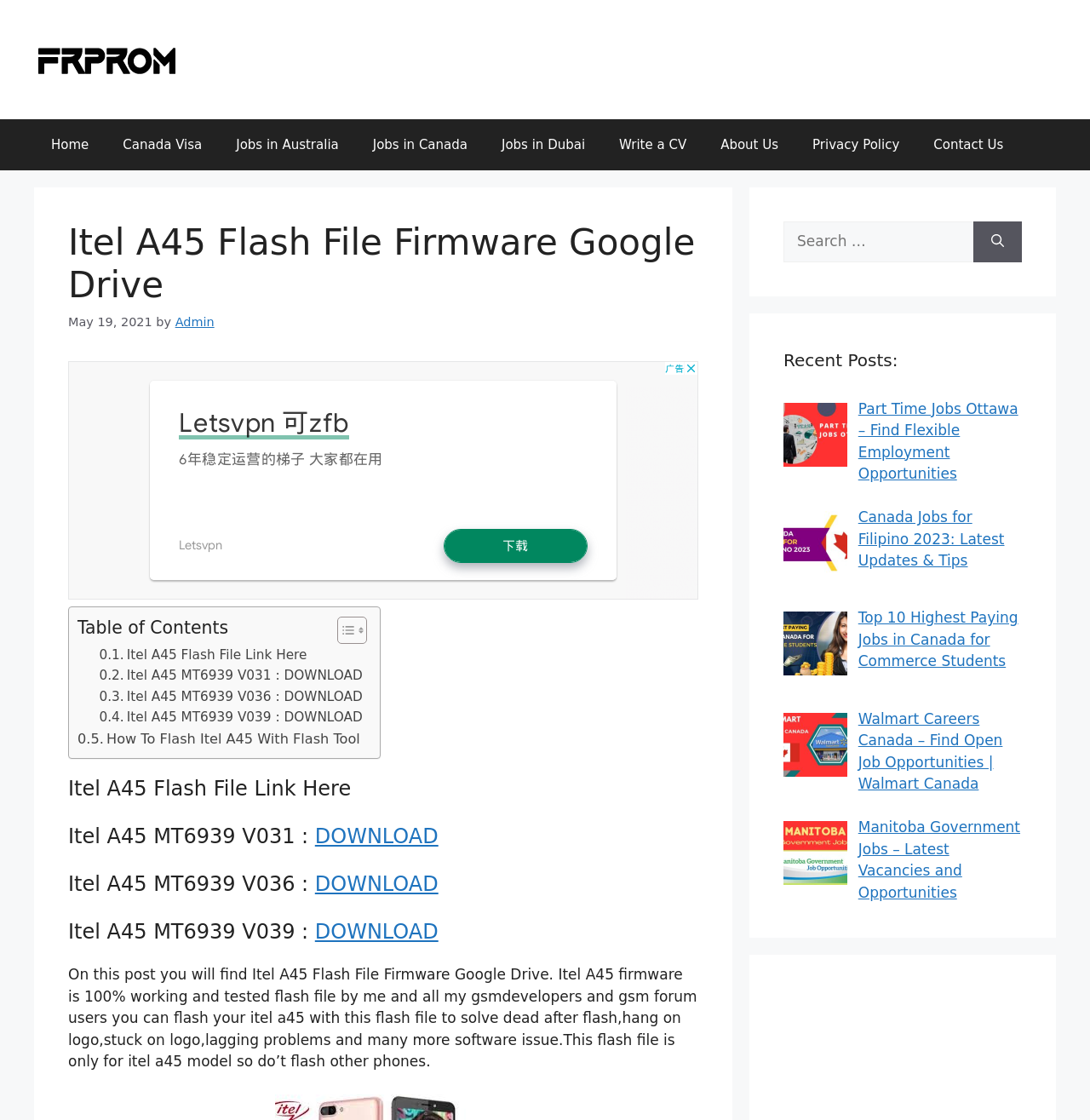Give a one-word or one-phrase response to the question:
What is the purpose of the search box?

Search for posts